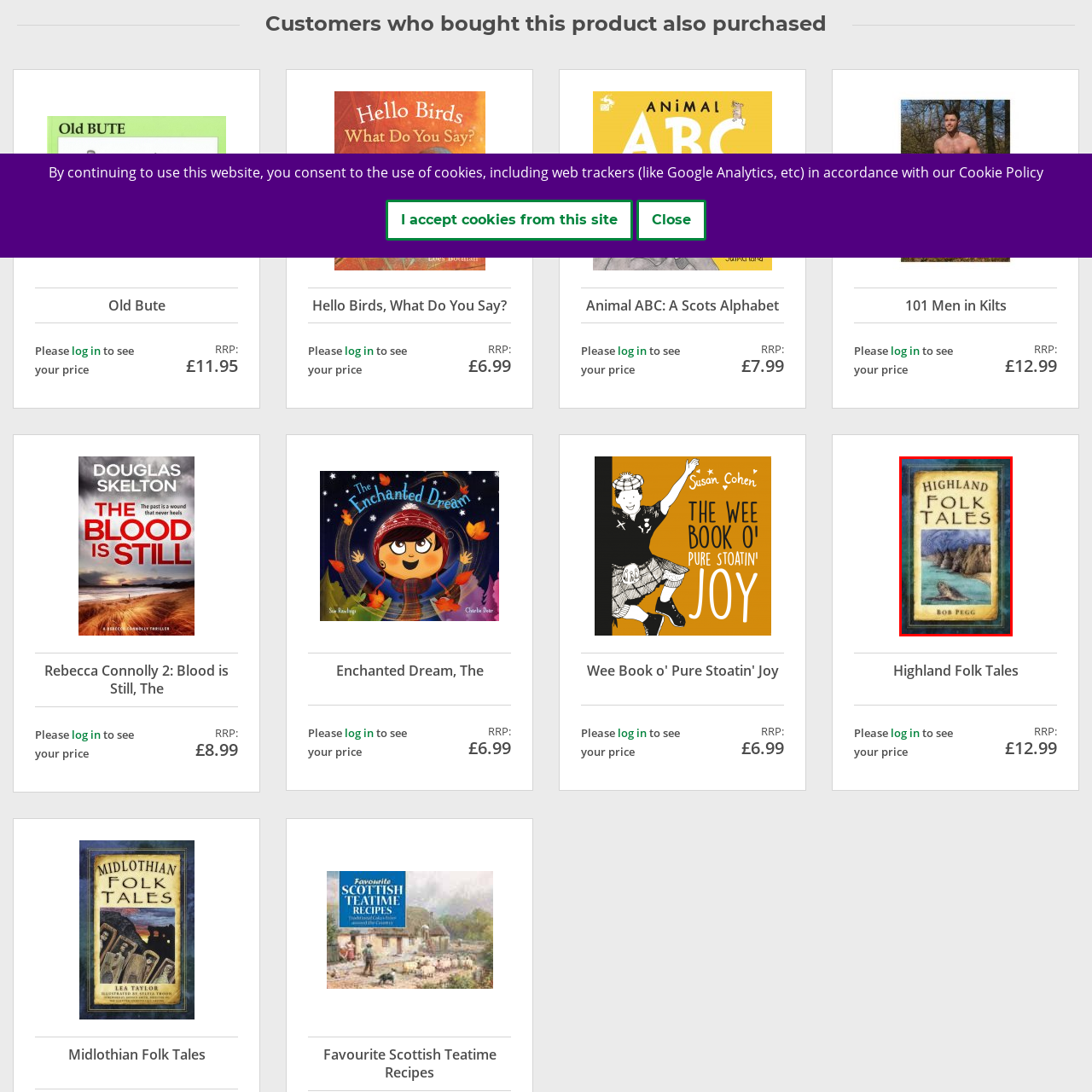What region is depicted in the landscape? Look at the image outlined by the red bounding box and provide a succinct answer in one word or a brief phrase.

Scottish Highlands